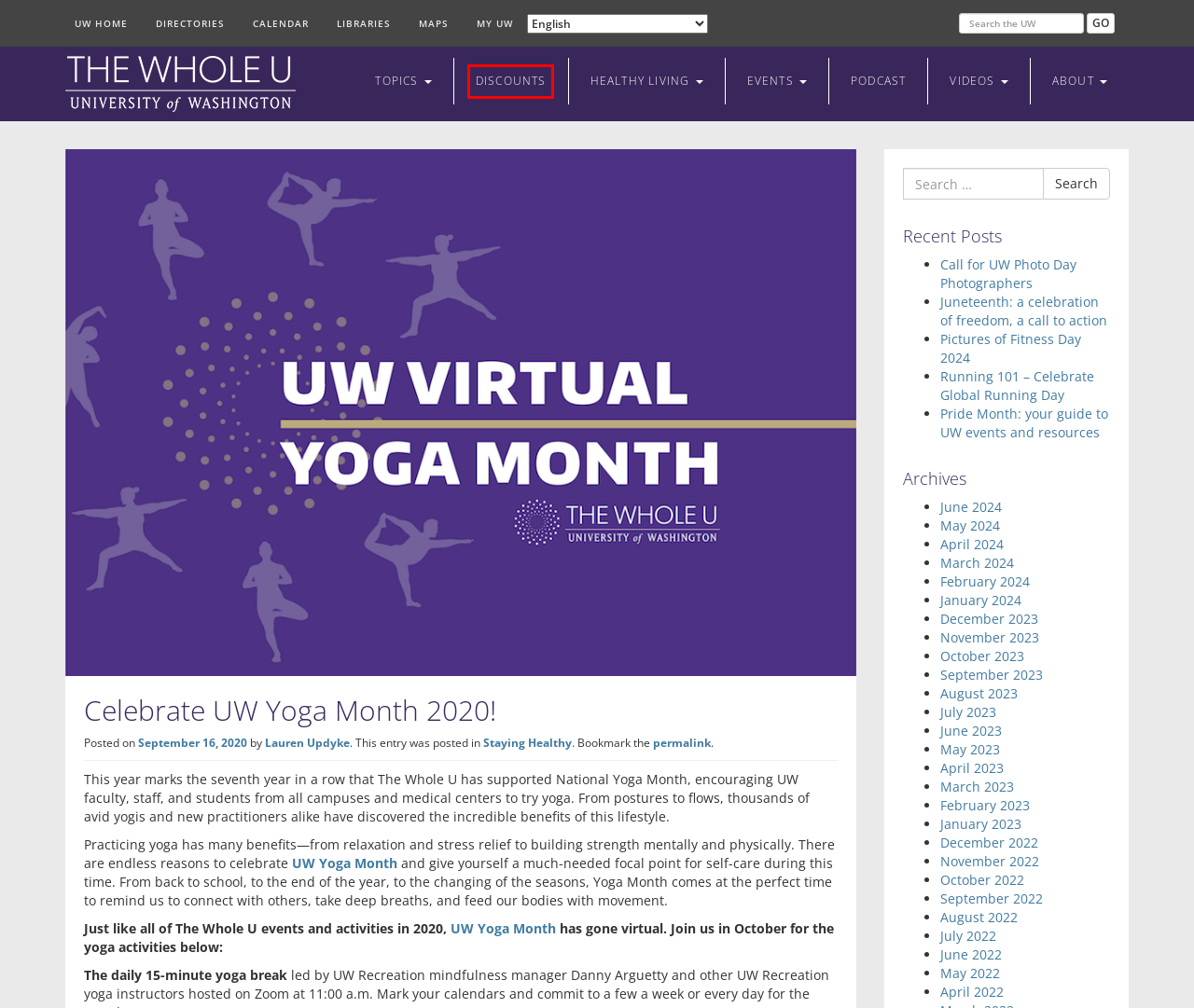You have a screenshot of a webpage with a red bounding box around an element. Identify the webpage description that best fits the new page that appears after clicking the selected element in the red bounding box. Here are the candidates:
A. University of Washington Libraries
B. May 2022 - The Whole U
C. Shibboleth Authentication Request
D. July 2022 - The Whole U
E. June 2024 - The Whole U
F. October 2022 - The Whole U
G. UW Homepage
H. June 2023 - The Whole U

C